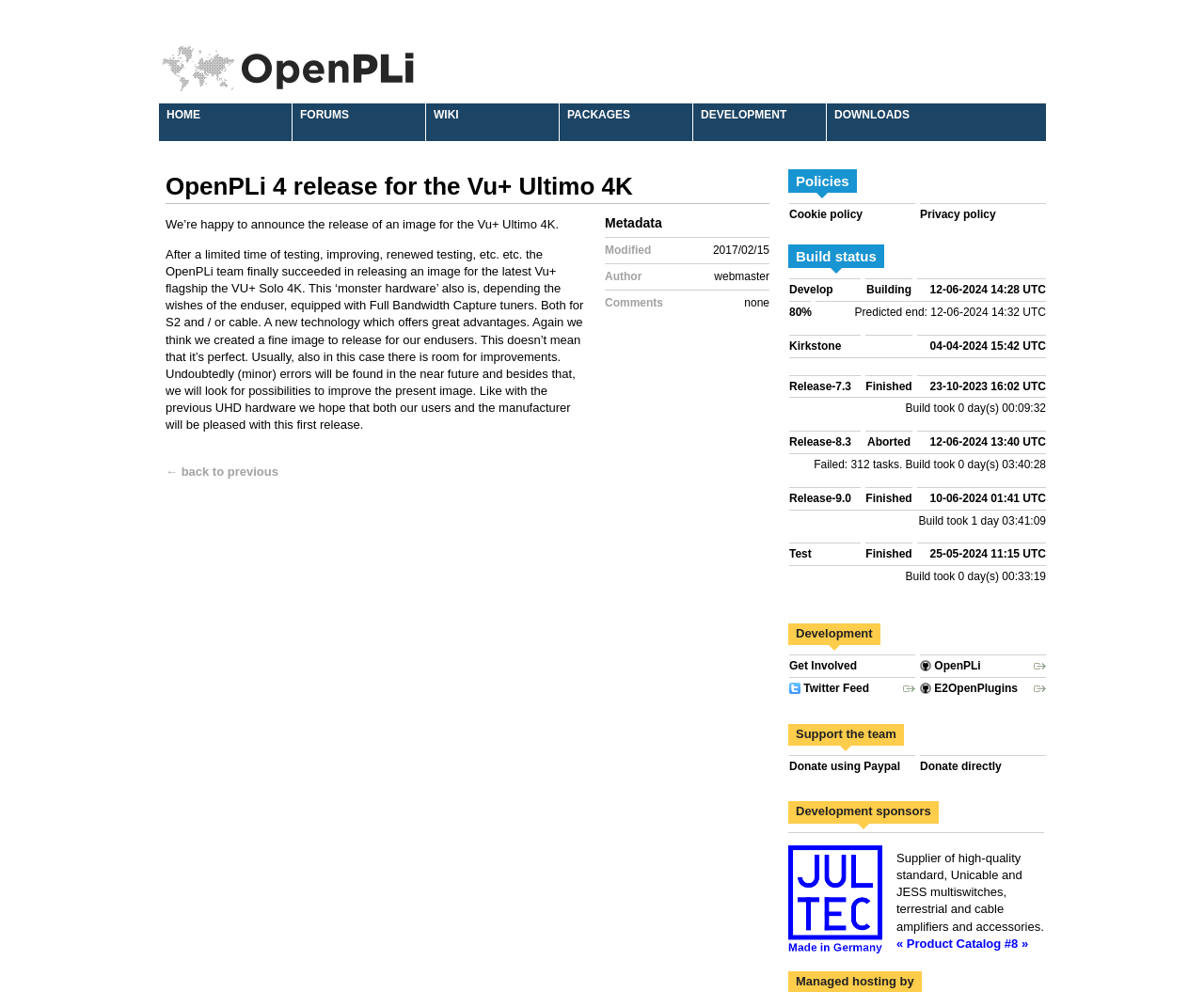What is the name of the company that supplies high-quality standard, Unicable and JESS multiswitches?
Make sure to answer the question with a detailed and comprehensive explanation.

The name of the company that supplies high-quality standard, Unicable and JESS multiswitches can be found in the 'Development sponsors' section, where it is listed as 'Jultec GmbH' with a description of their products.